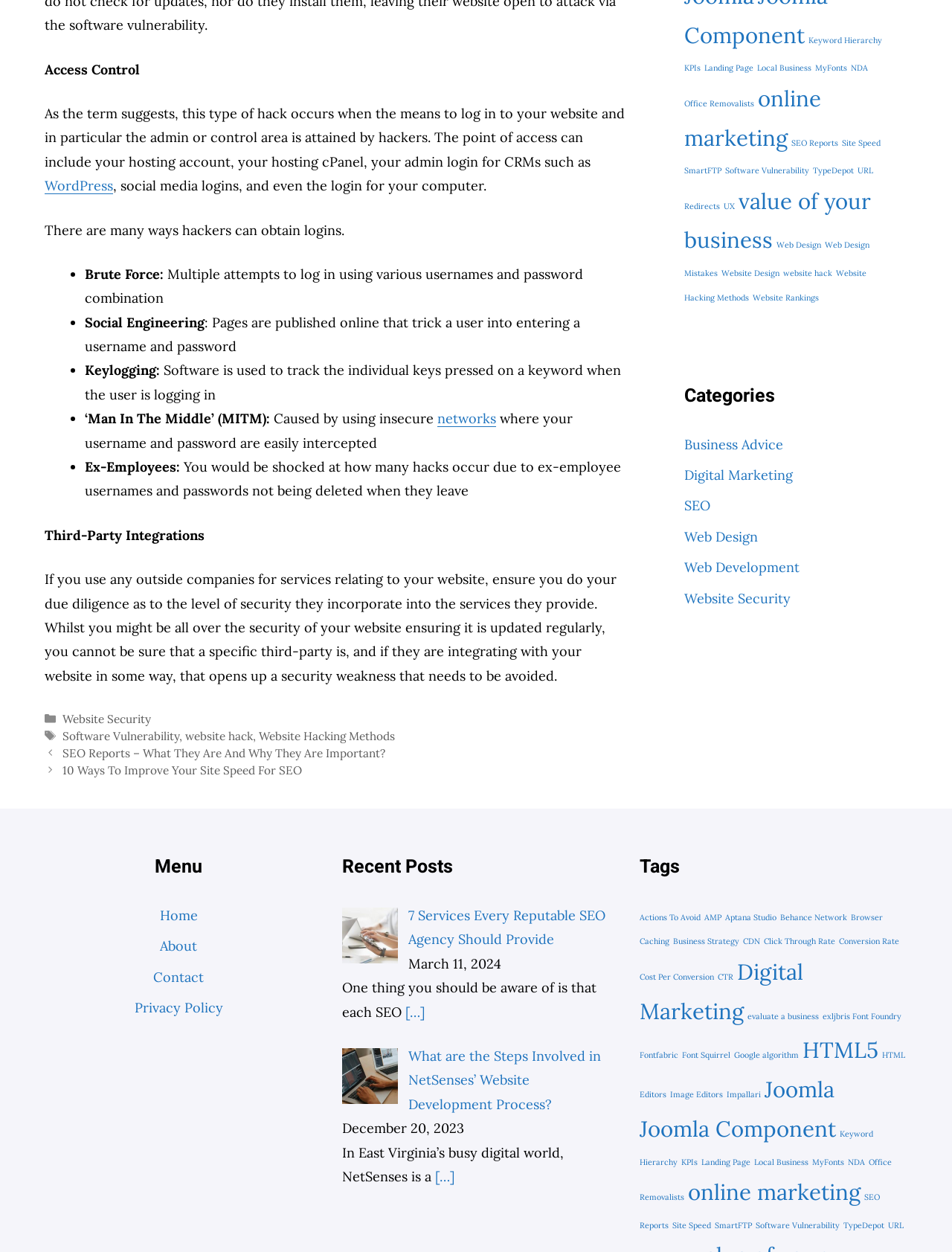How many items are under online marketing?
Answer the question using a single word or phrase, according to the image.

2